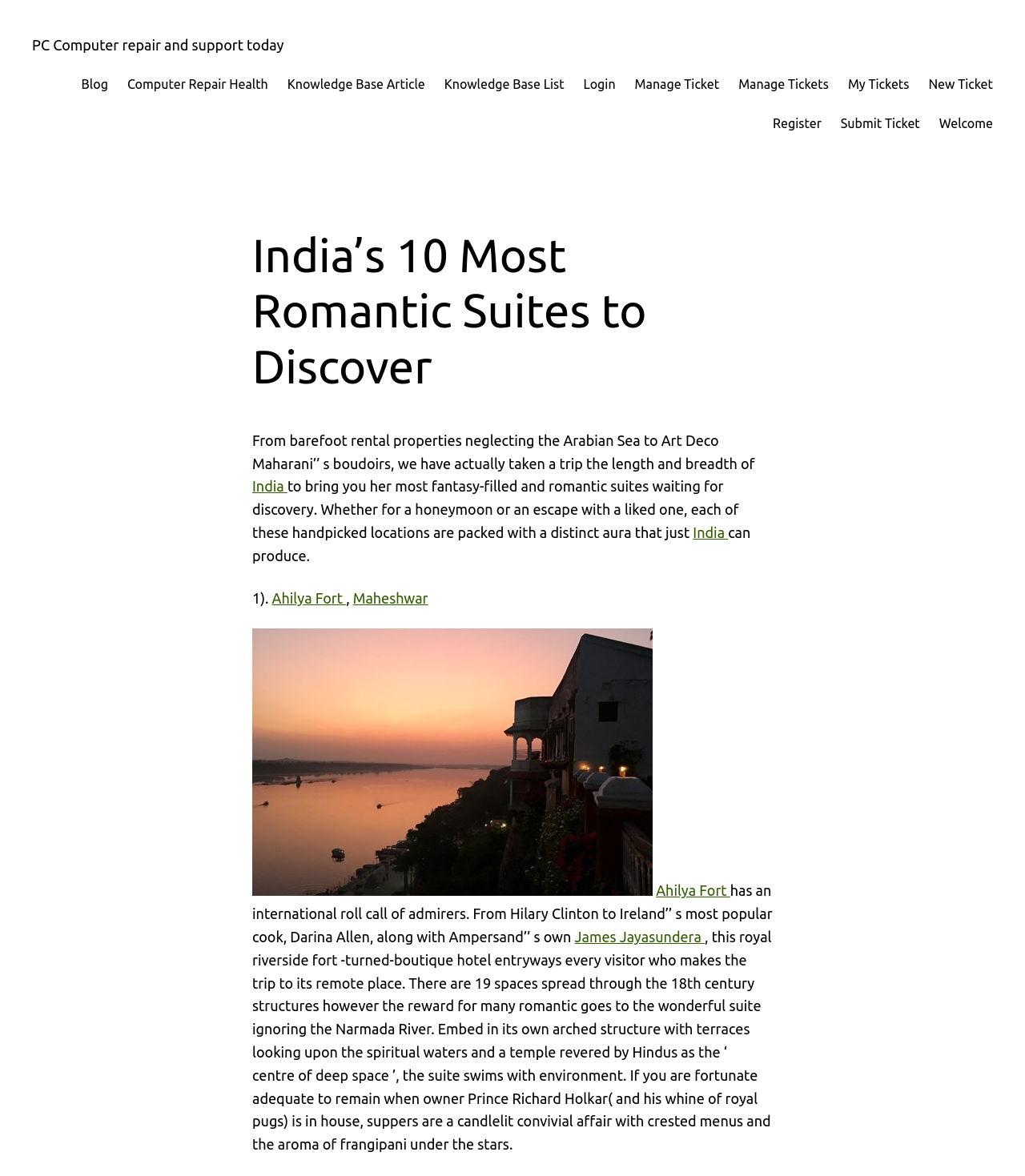Predict the bounding box of the UI element based on the description: "Knowledge Base List". The coordinates should be four float numbers between 0 and 1, formatted as [left, top, right, bottom].

[0.433, 0.063, 0.55, 0.081]